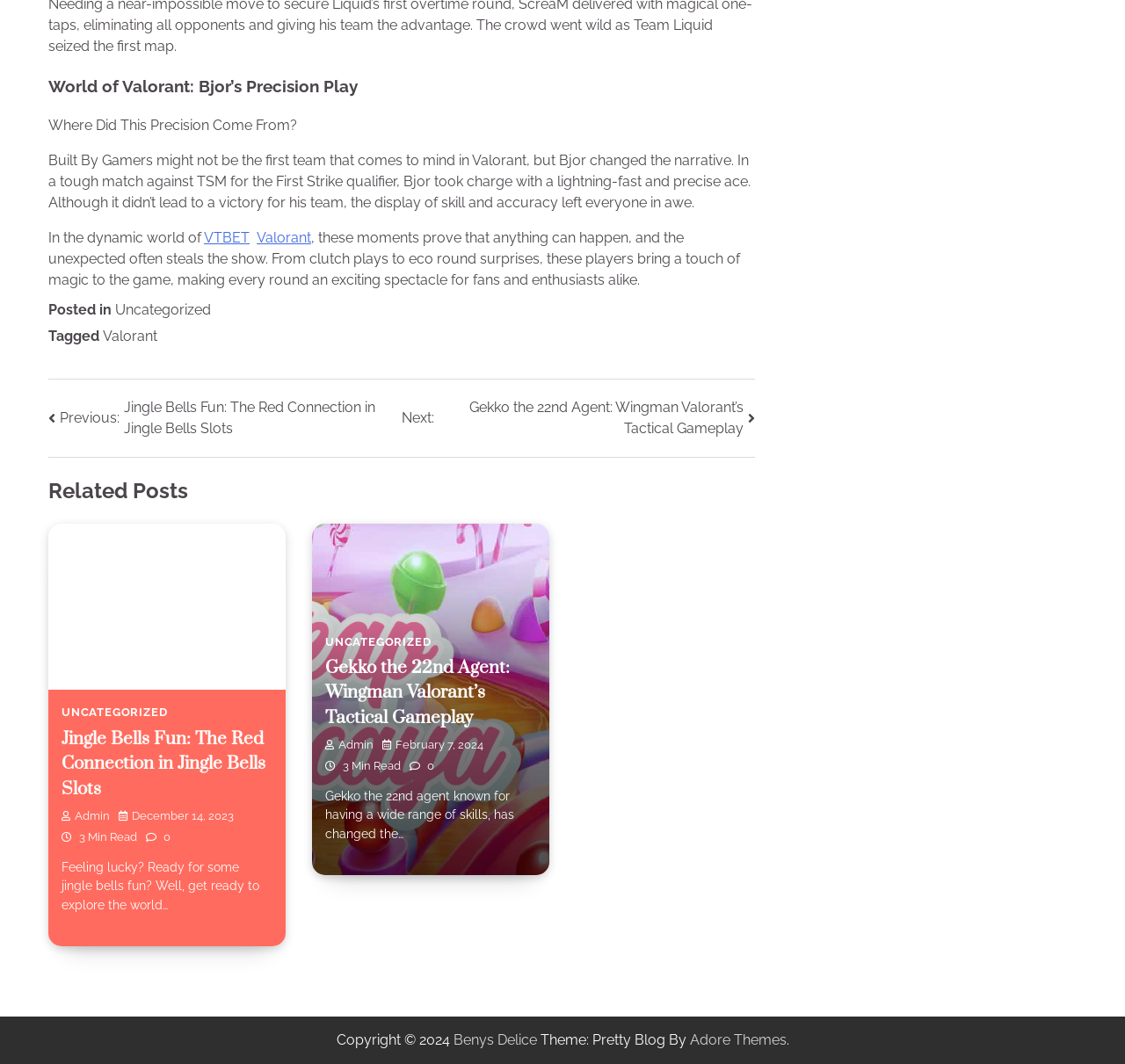Provide the bounding box coordinates of the HTML element this sentence describes: "Adore Themes". The bounding box coordinates consist of four float numbers between 0 and 1, i.e., [left, top, right, bottom].

[0.613, 0.97, 0.699, 0.985]